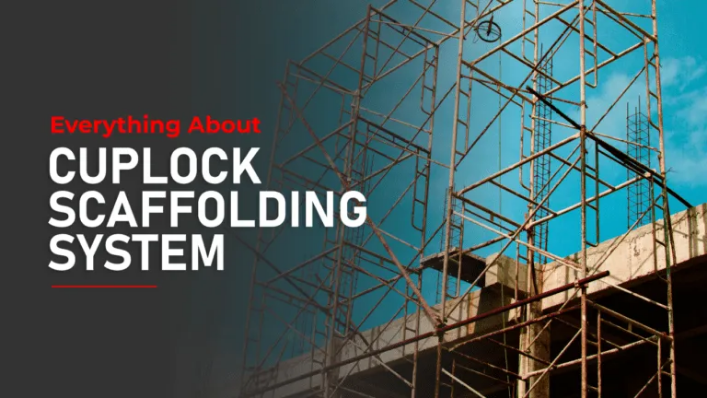What is the color of the sky in the image?
Can you provide a detailed and comprehensive answer to the question?

The scaffolding is towering high against a clear blue sky, providing a contrasting background to the metal frames of the scaffolding system.